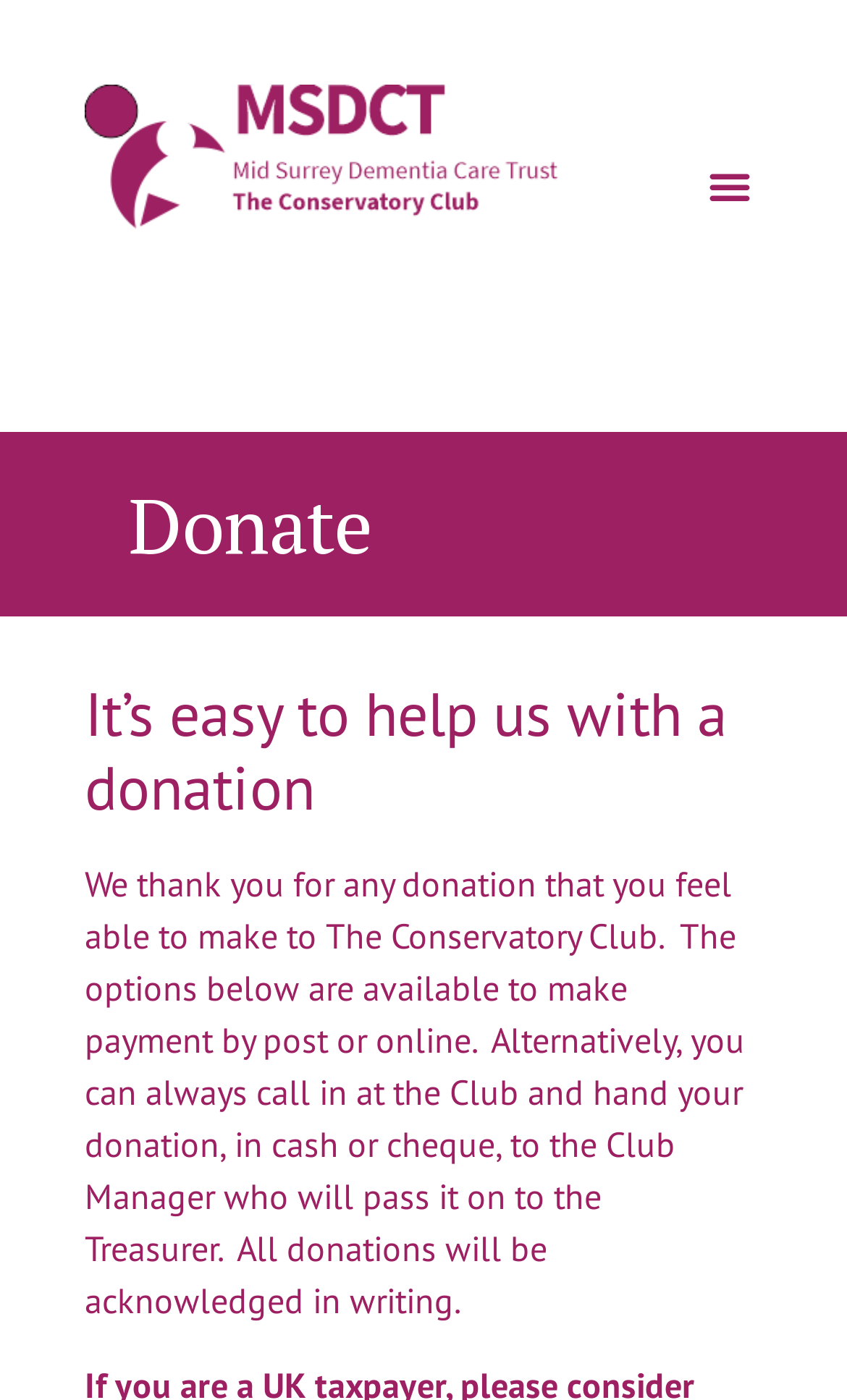Give a concise answer of one word or phrase to the question: 
Is the menu toggle button expanded?

No